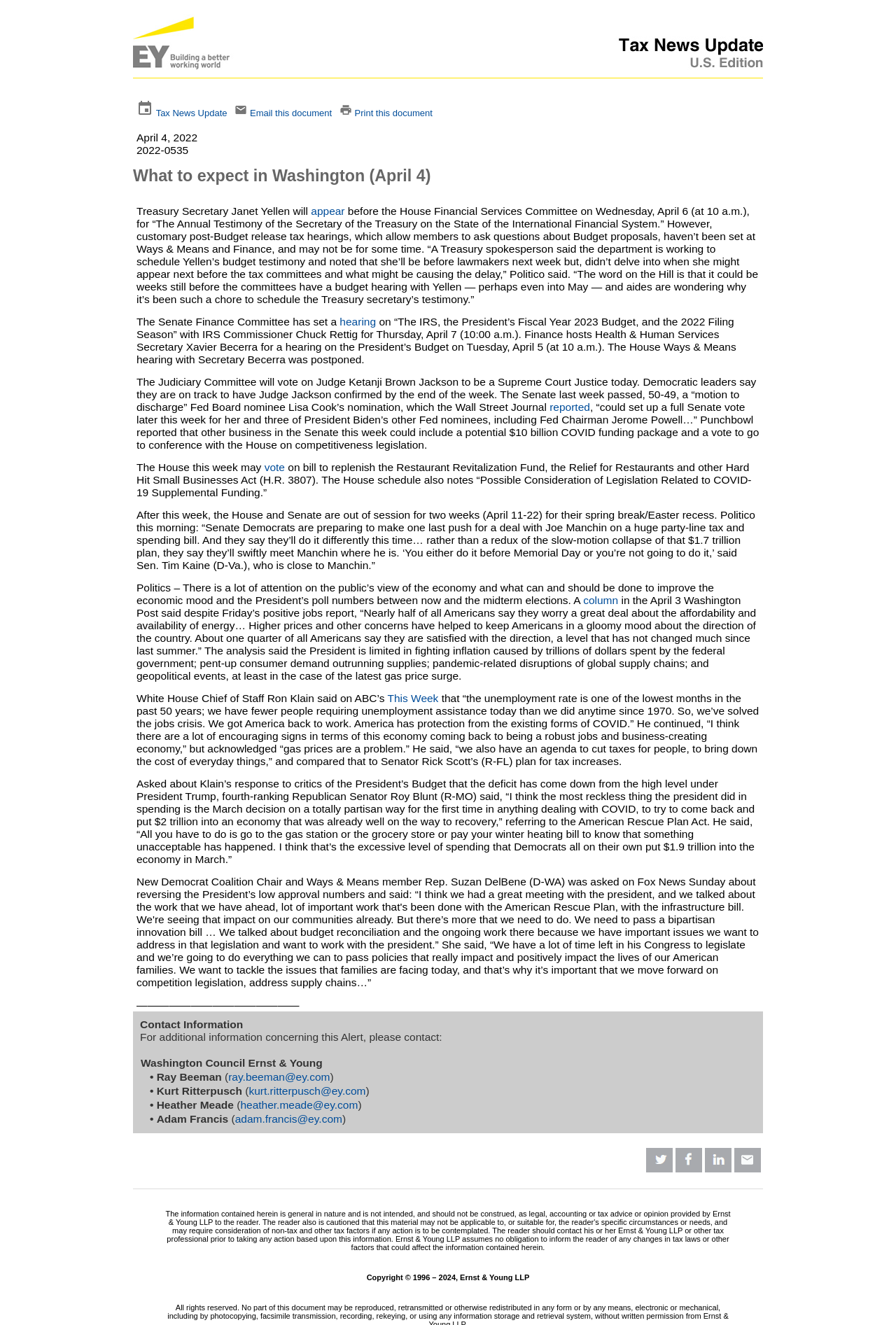Find the bounding box coordinates of the element's region that should be clicked in order to follow the given instruction: "Click on Tax News Update". The coordinates should consist of four float numbers between 0 and 1, i.e., [left, top, right, bottom].

[0.174, 0.081, 0.254, 0.089]